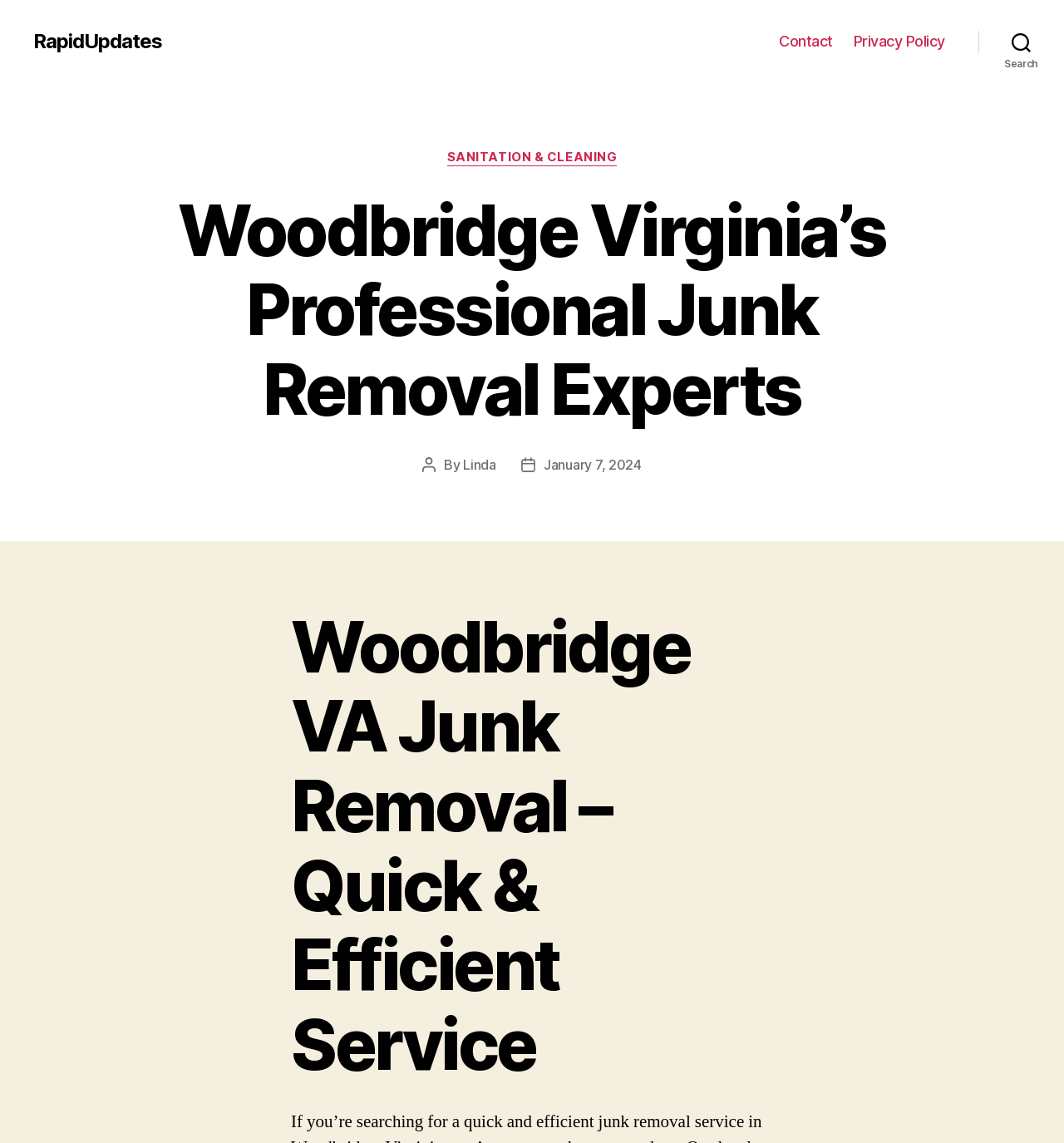From the screenshot, find the bounding box of the UI element matching this description: "Sanitation & Cleaning". Supply the bounding box coordinates in the form [left, top, right, bottom], each a float between 0 and 1.

[0.42, 0.131, 0.58, 0.145]